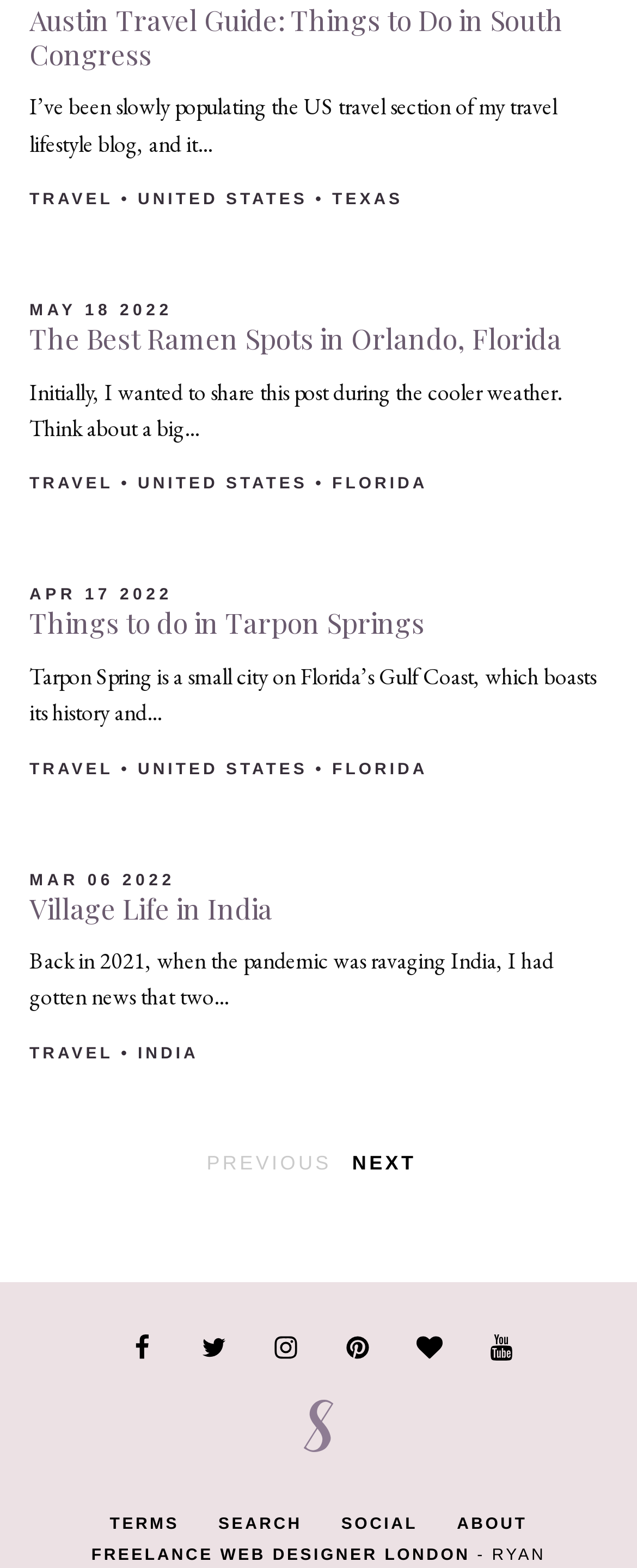Answer briefly with one word or phrase:
How many articles are on this webpage?

4